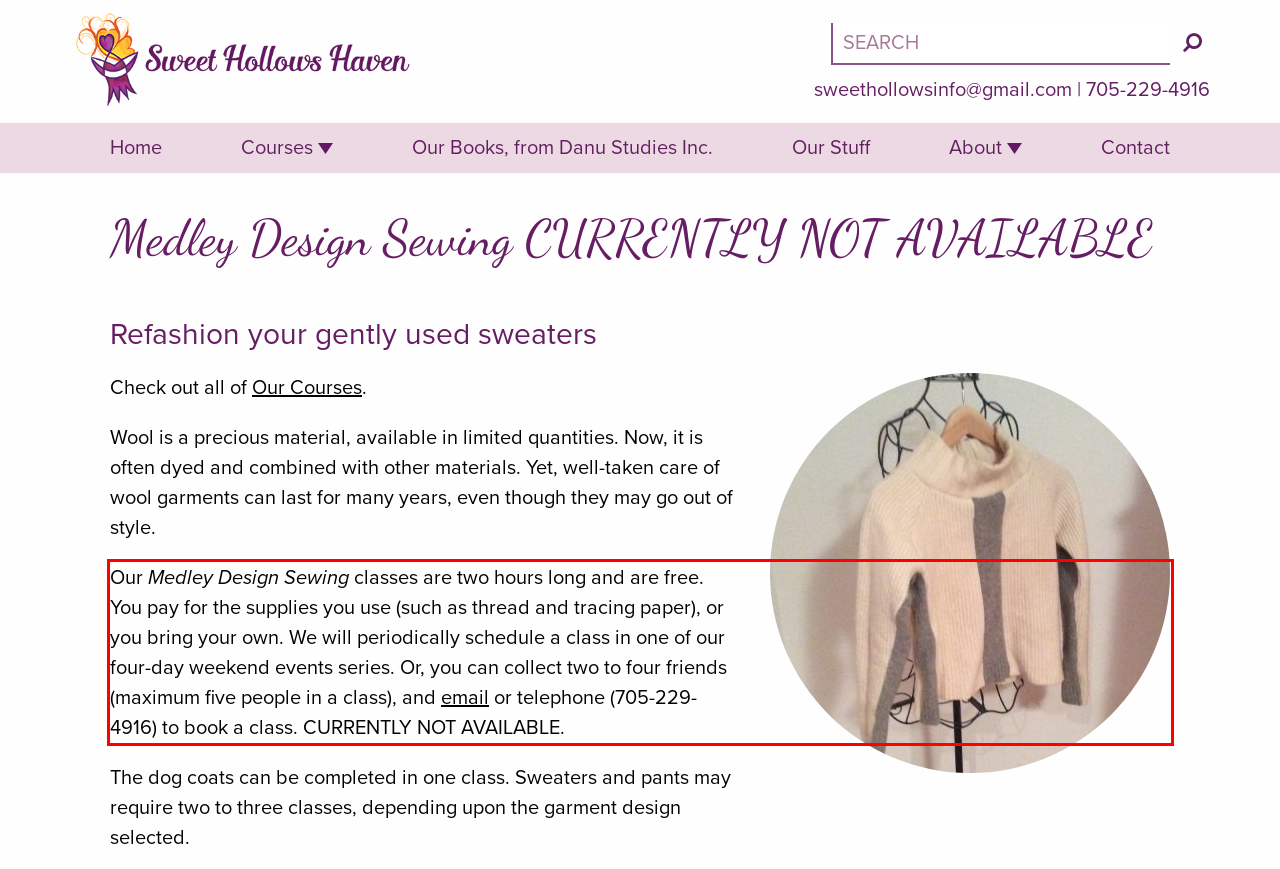Please identify and extract the text content from the UI element encased in a red bounding box on the provided webpage screenshot.

Our Medley Design Sewing classes are two hours long and are free. You pay for the supplies you use (such as thread and tracing paper), or you bring your own. We will periodically schedule a class in one of our four-day weekend events series. Or, you can collect two to four friends (maximum five people in a class), and email or telephone (705-229-4916) to book a class. CURRENTLY NOT AVAILABLE.